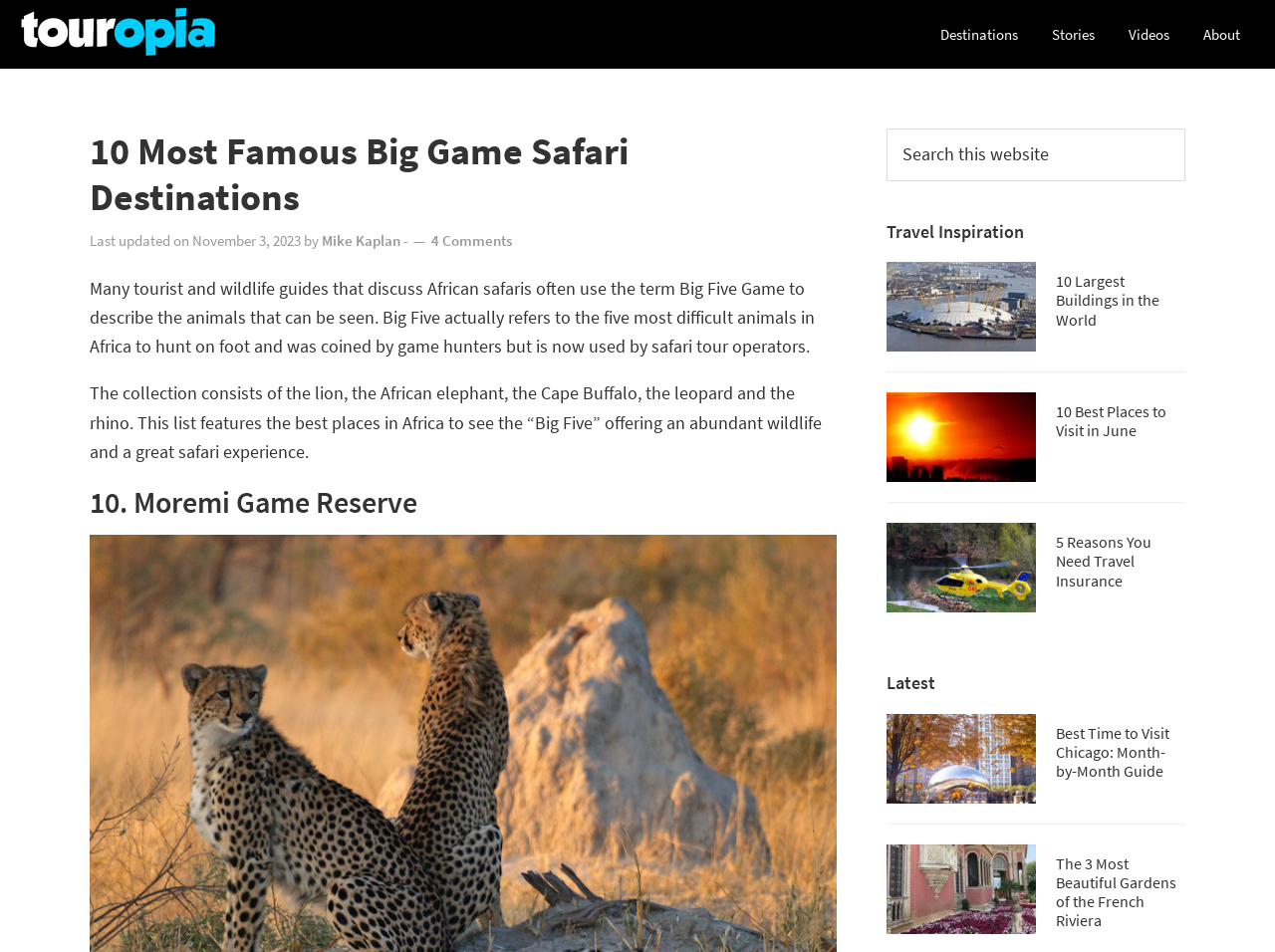Determine the bounding box for the described UI element: "Destinations".

[0.726, 0.016, 0.81, 0.056]